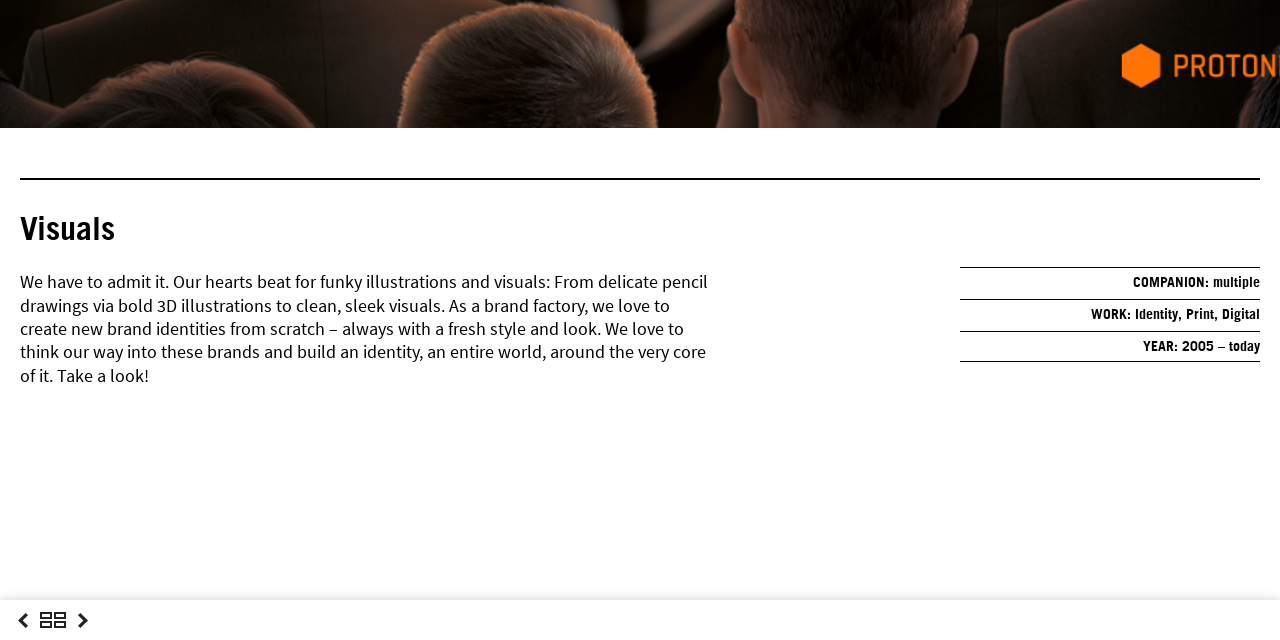Based on the provided description, "Previous Post", find the bounding box of the corresponding UI element in the screenshot.

[0.008, 0.938, 0.028, 1.0]